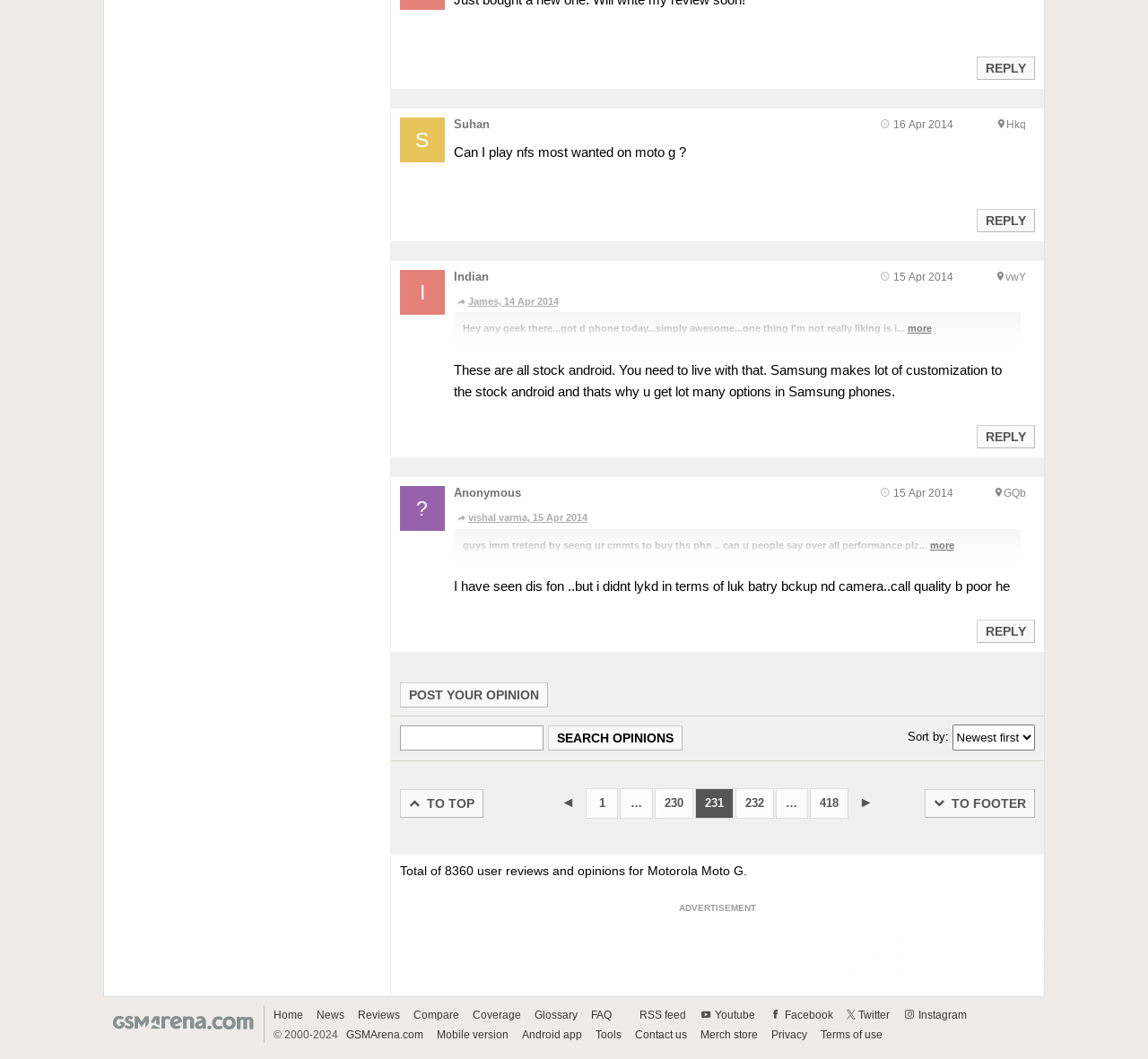Using the provided description To top, find the bounding box coordinates for the UI element. Provide the coordinates in (top-left x, top-left y, bottom-right x, bottom-right y) format, ensuring all values are between 0 and 1.

[0.348, 0.745, 0.421, 0.772]